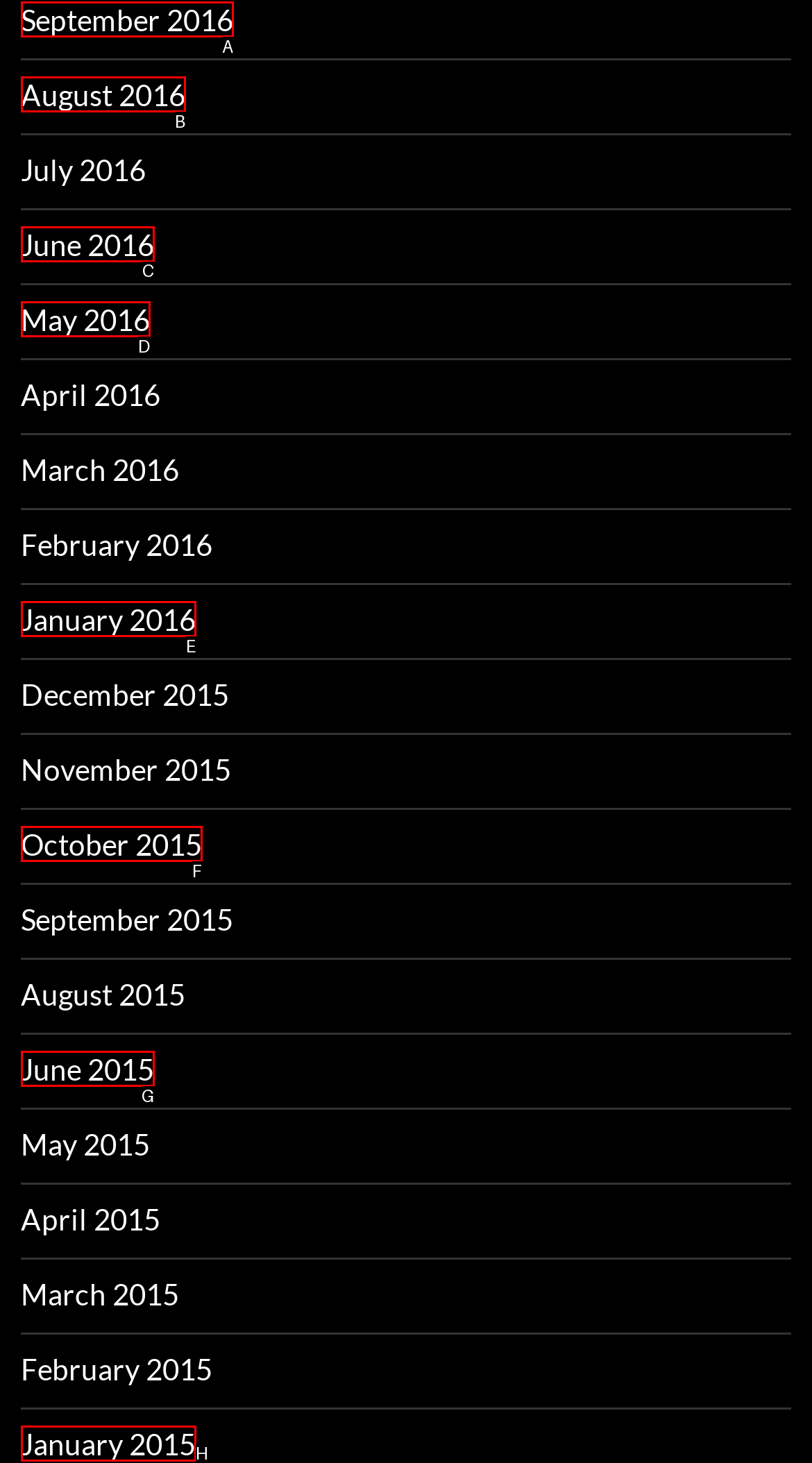Select the letter associated with the UI element you need to click to perform the following action: View the second article
Reply with the correct letter from the options provided.

None